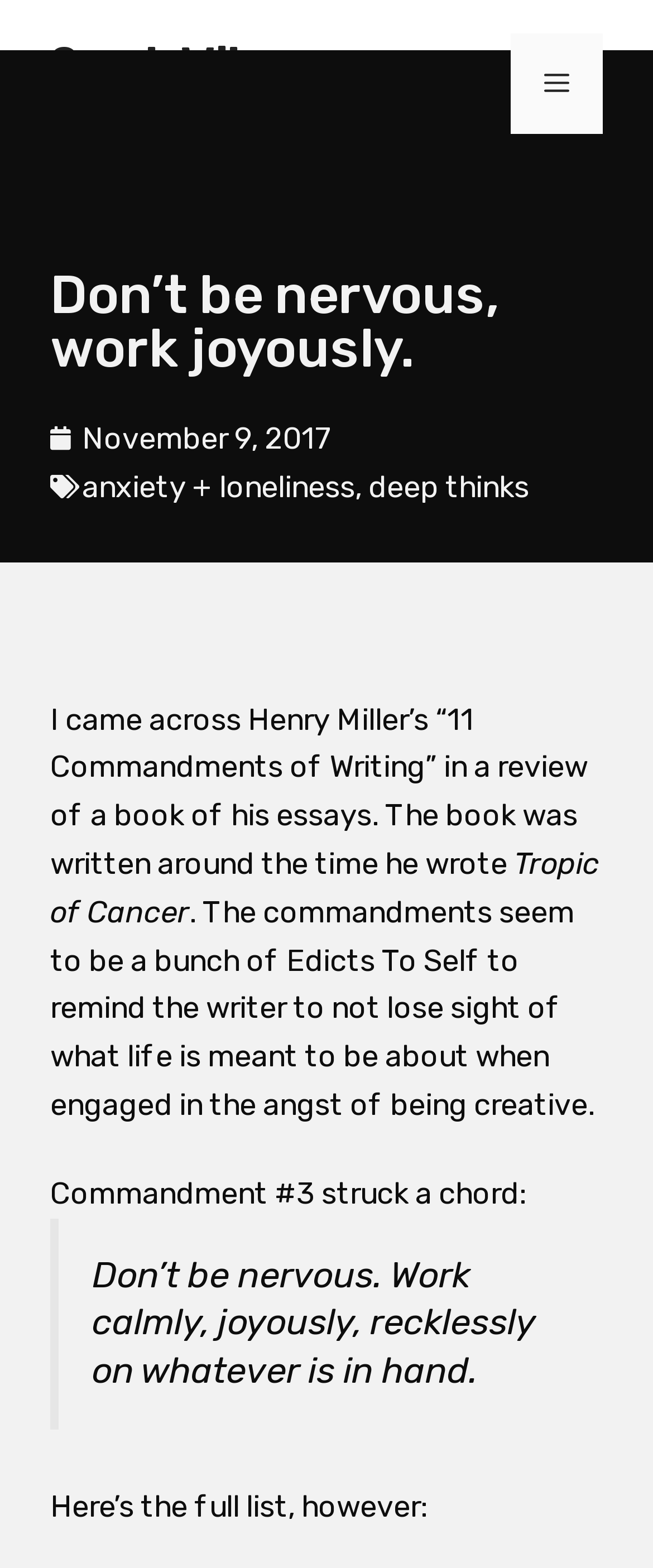Who is the author of the article?
Using the visual information, reply with a single word or short phrase.

Sarah Wilson